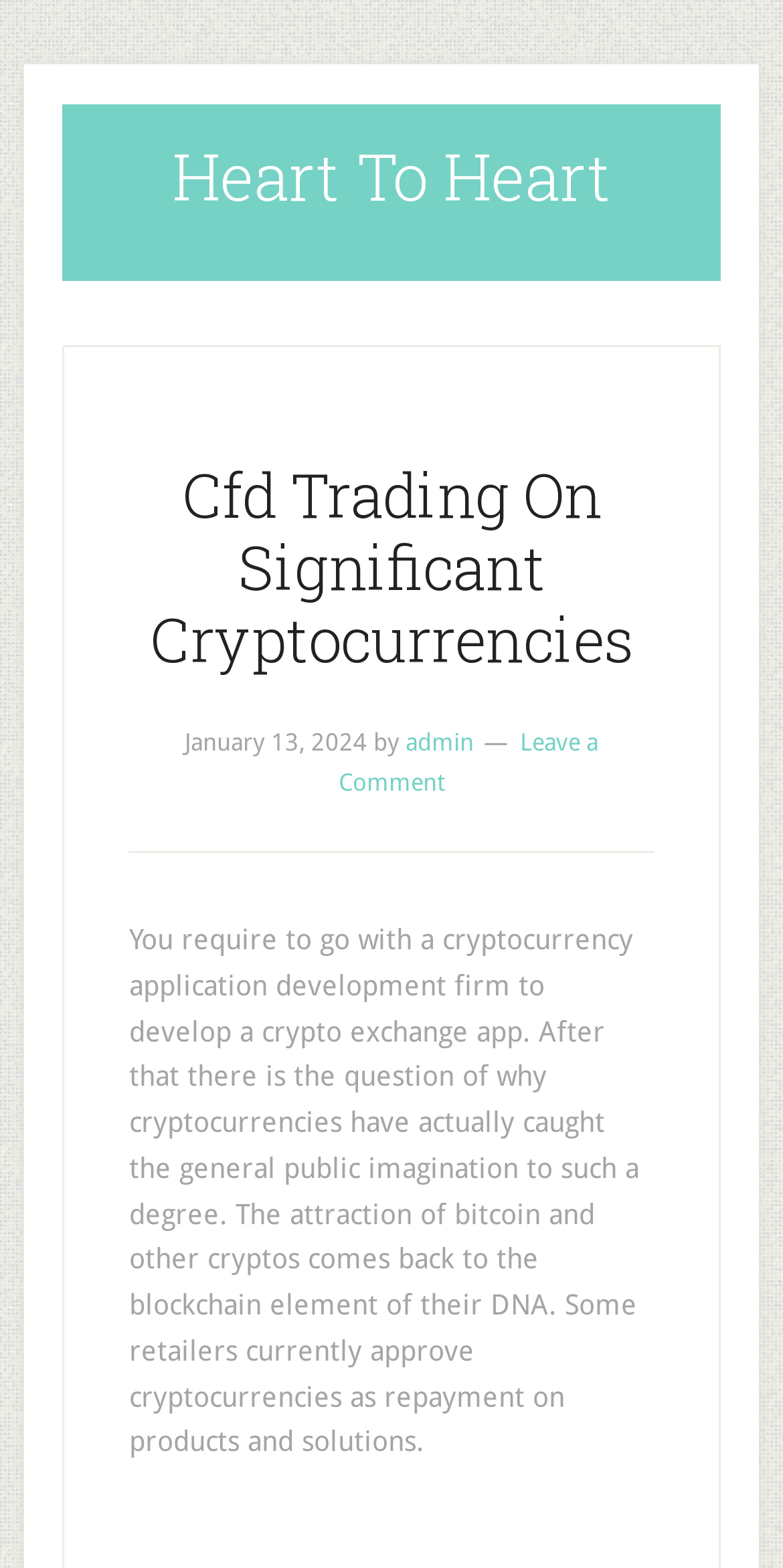Please respond to the question using a single word or phrase:
What is the blockchain element mentioned in the article?

part of cryptocurrencies' DNA